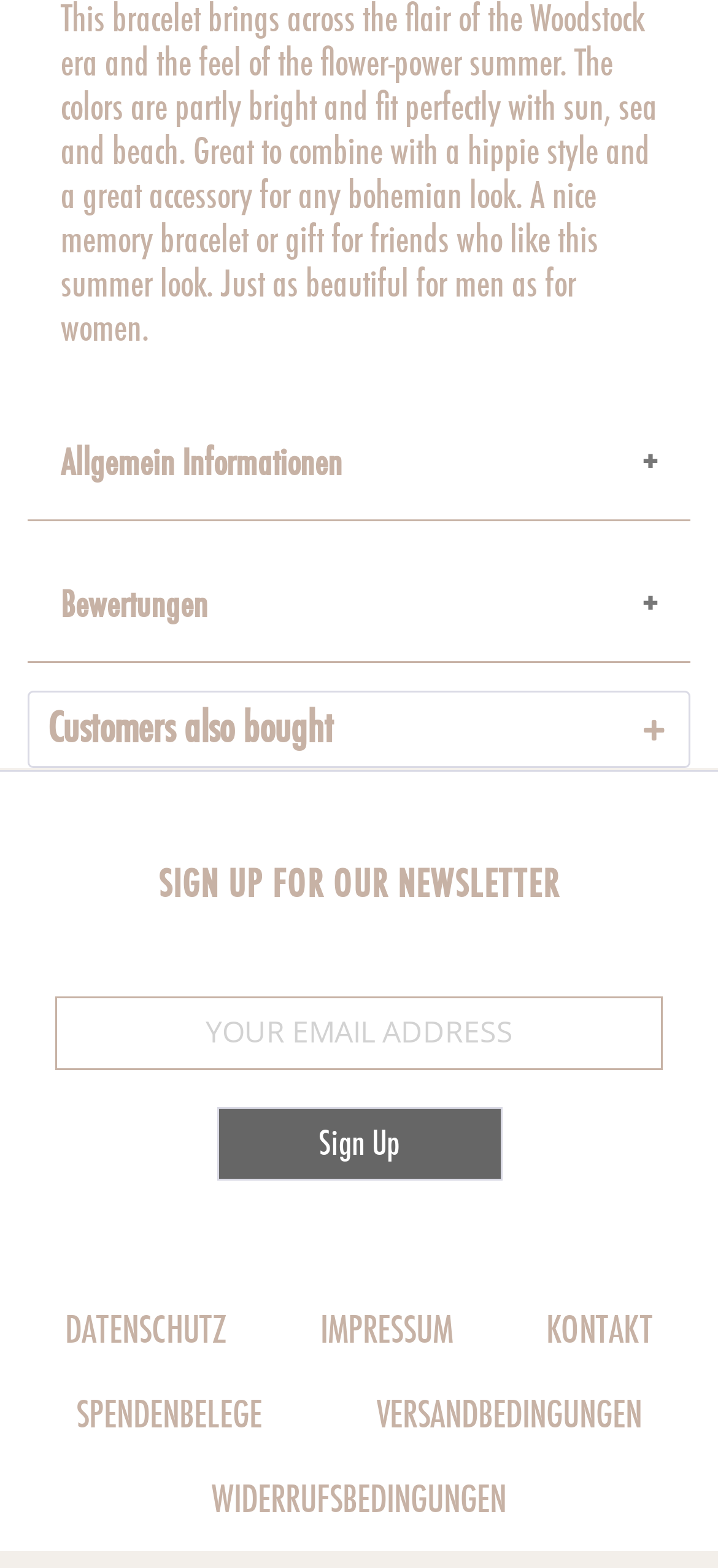Use a single word or phrase to answer the question: How many links are in the menu?

6